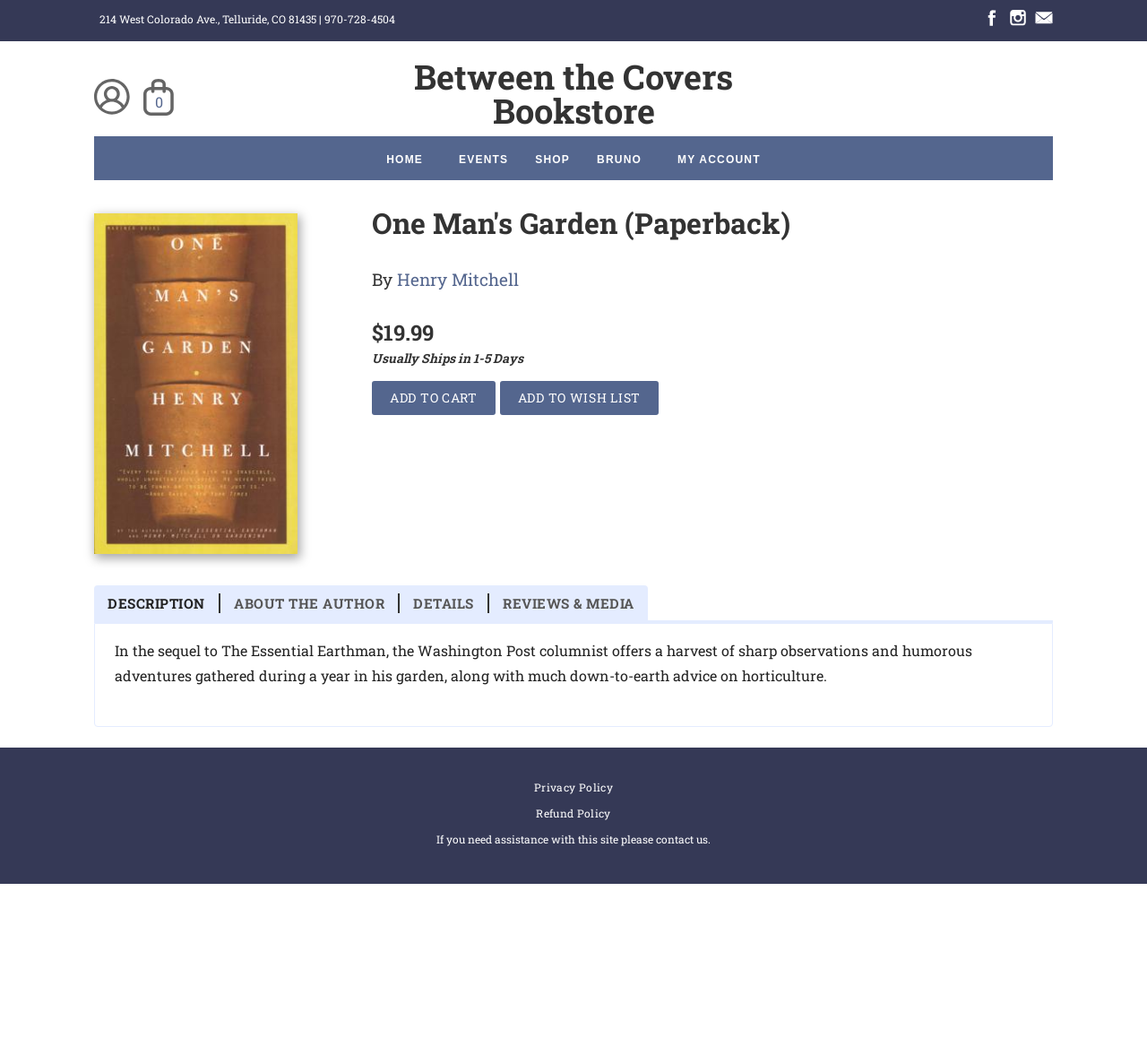From the webpage screenshot, identify the region described by Bruno. Provide the bounding box coordinates as (top-left x, top-left y, bottom-right x, bottom-right y), with each value being a floating point number between 0 and 1.

[0.505, 0.135, 0.575, 0.164]